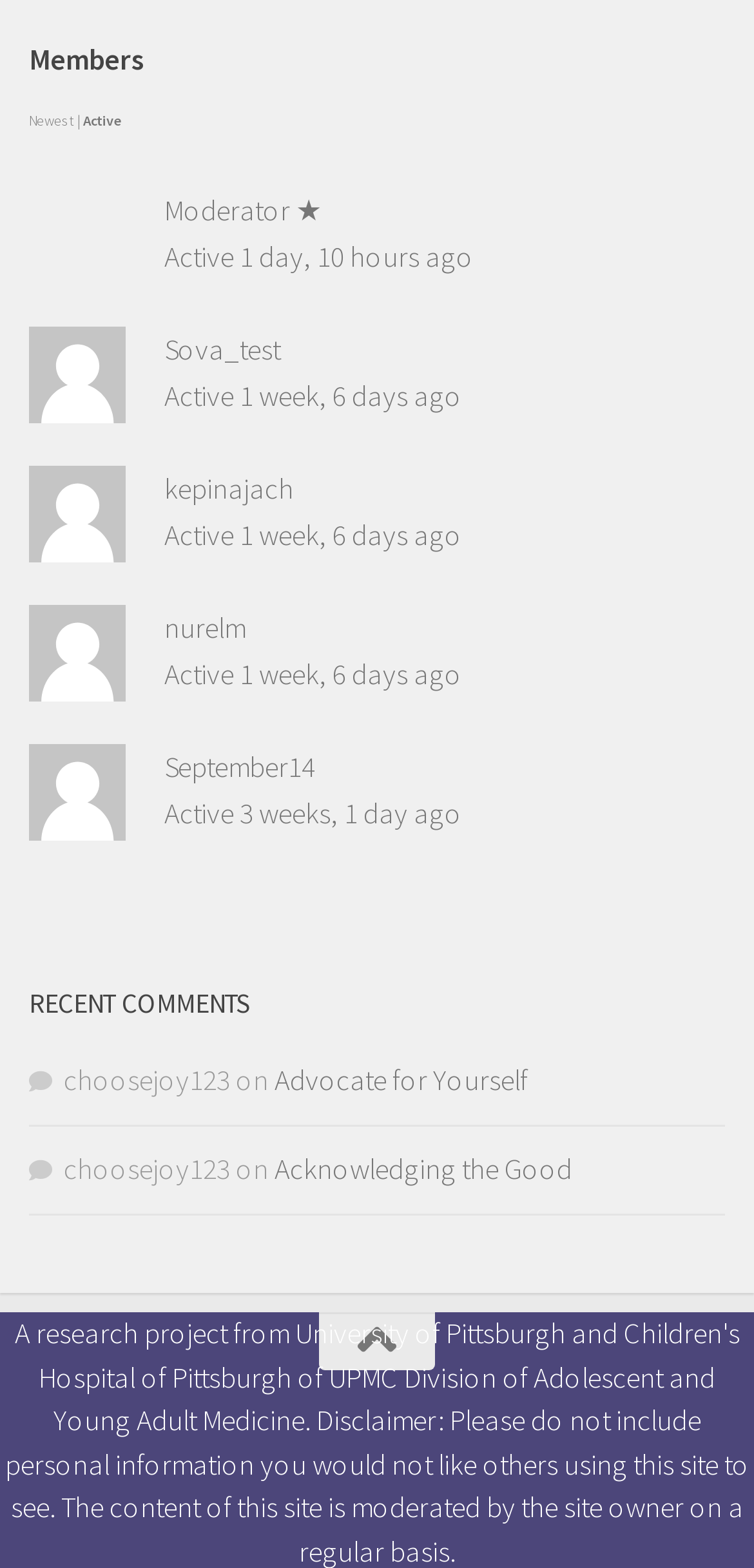Please reply with a single word or brief phrase to the question: 
What is the status of Moderator ★?

Active